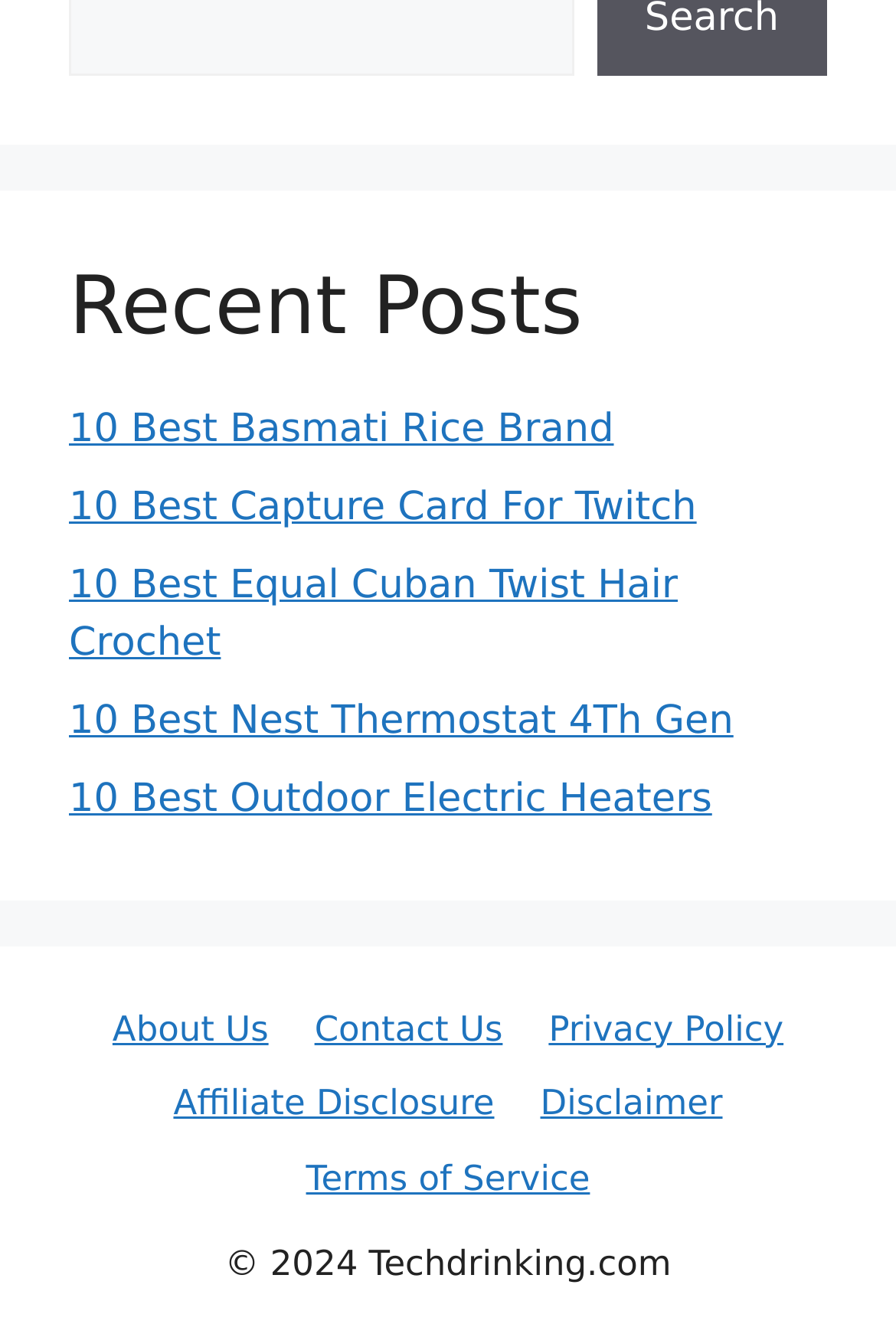Provide a brief response to the question below using one word or phrase:
How many links are present in the footer section?

6